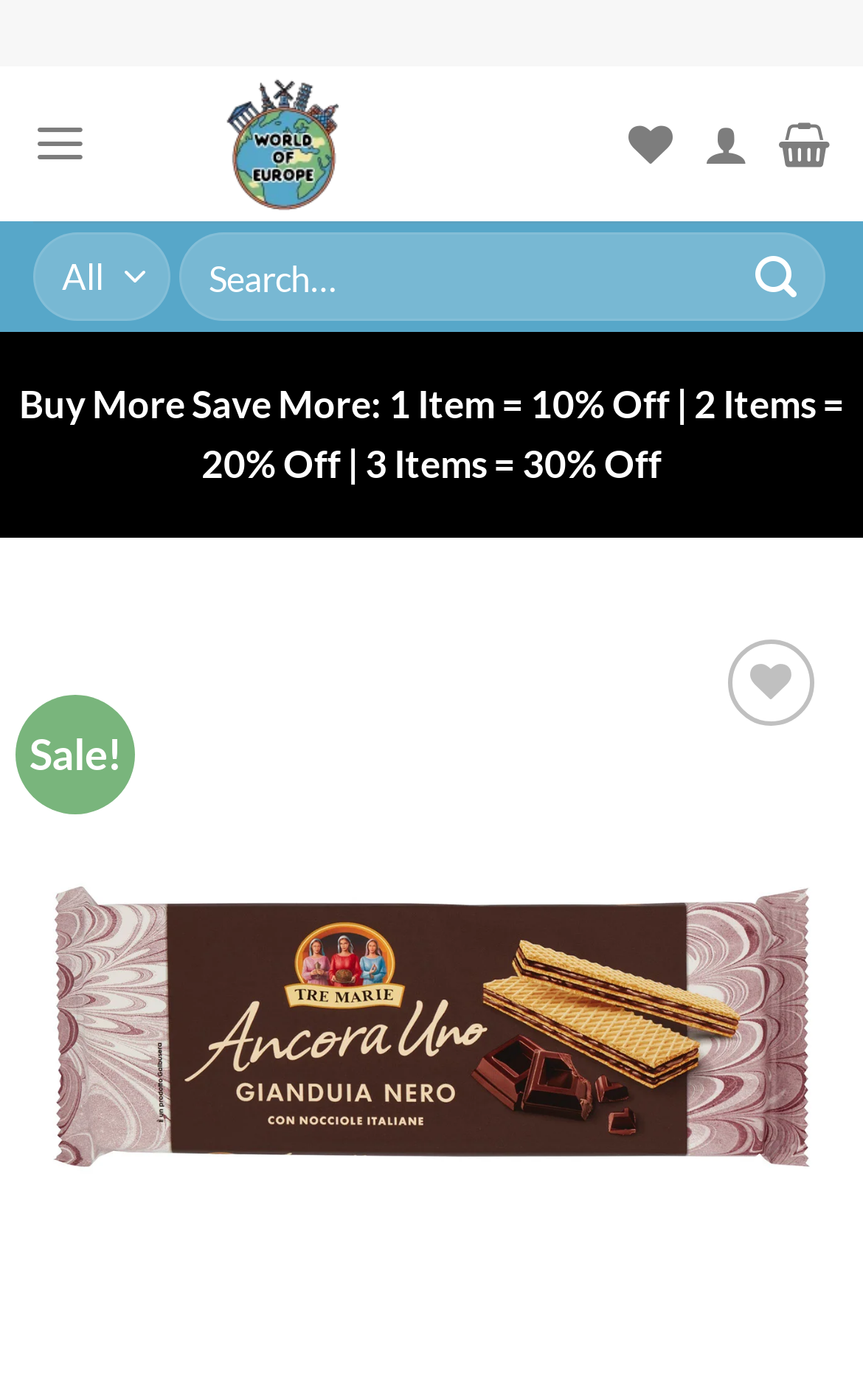What is the purpose of the button with the text 'Submit'?
Could you give a comprehensive explanation in response to this question?

I analyzed the layout of the search bar and found that the button with the text 'Submit' is located next to the searchbox. This suggests that the purpose of the button is to submit the search query, i.e., to search.